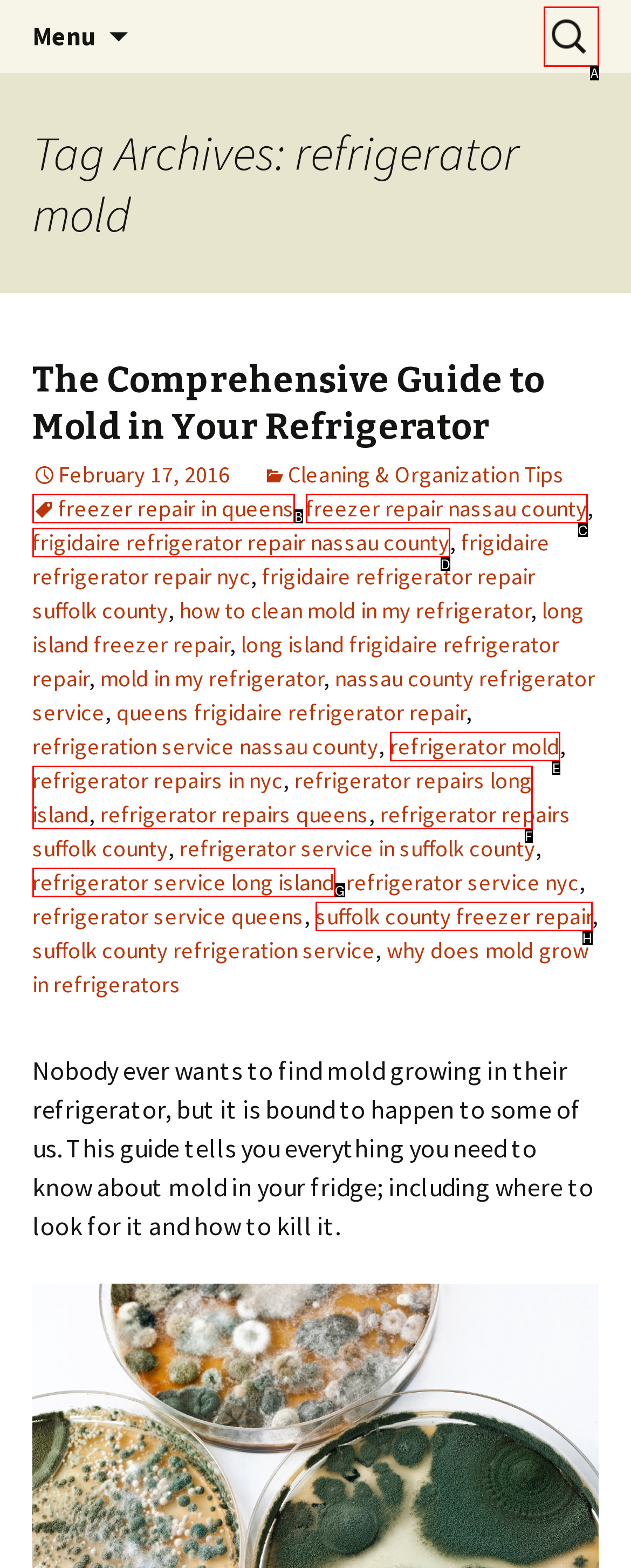Select the letter from the given choices that aligns best with the description: Author. Reply with the specific letter only.

None